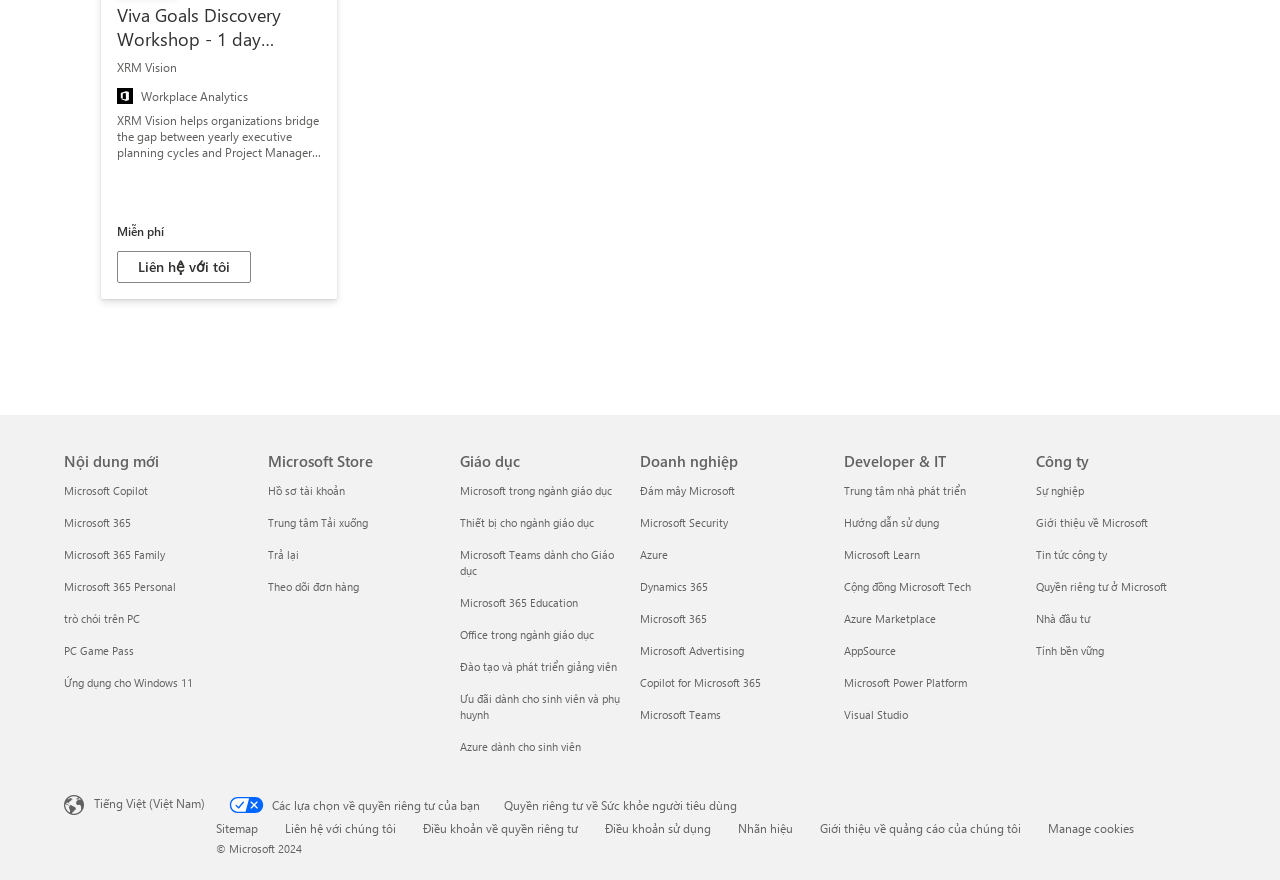Identify the bounding box for the UI element specified in this description: "Manage cookies". The coordinates must be four float numbers between 0 and 1, formatted as [left, top, right, bottom].

[0.819, 0.932, 0.886, 0.95]